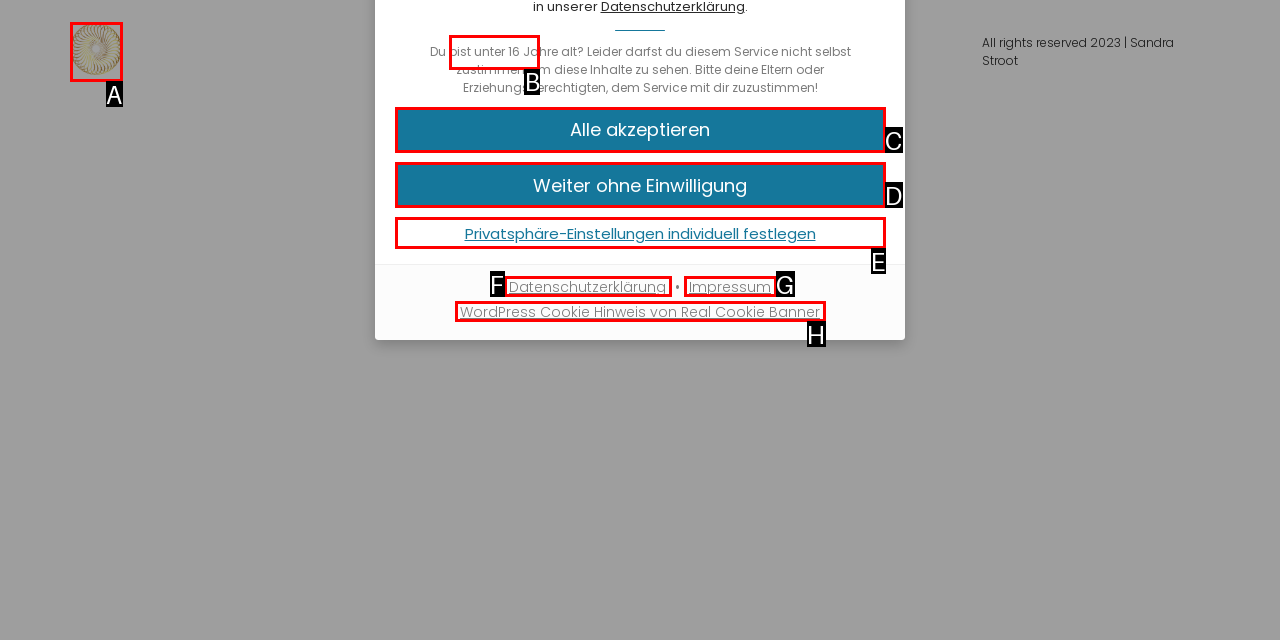Match the HTML element to the description: Alle akzeptieren. Respond with the letter of the correct option directly.

C